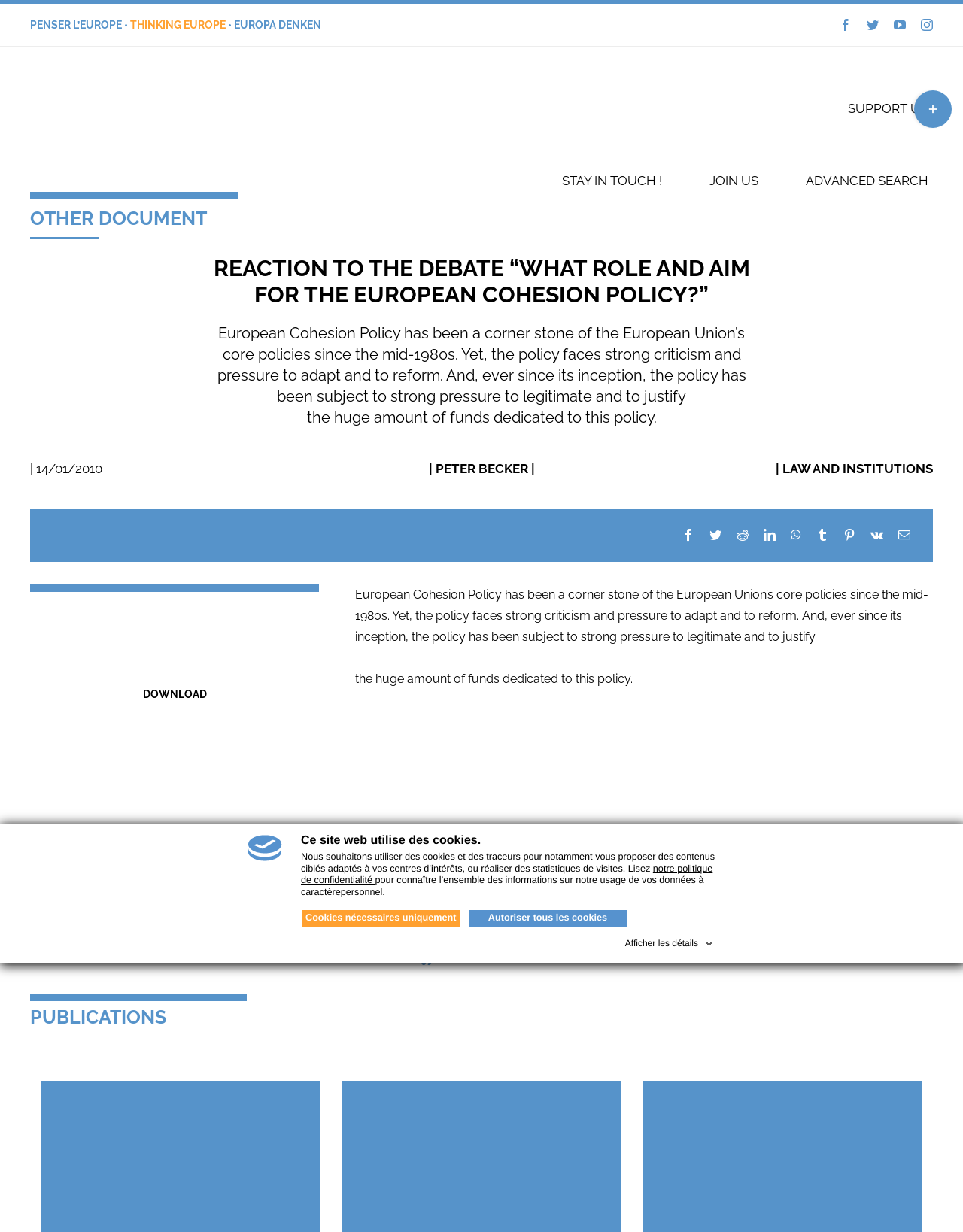Determine the bounding box coordinates for the HTML element described here: "aria-label="Email" title="Email"".

[0.925, 0.426, 0.953, 0.443]